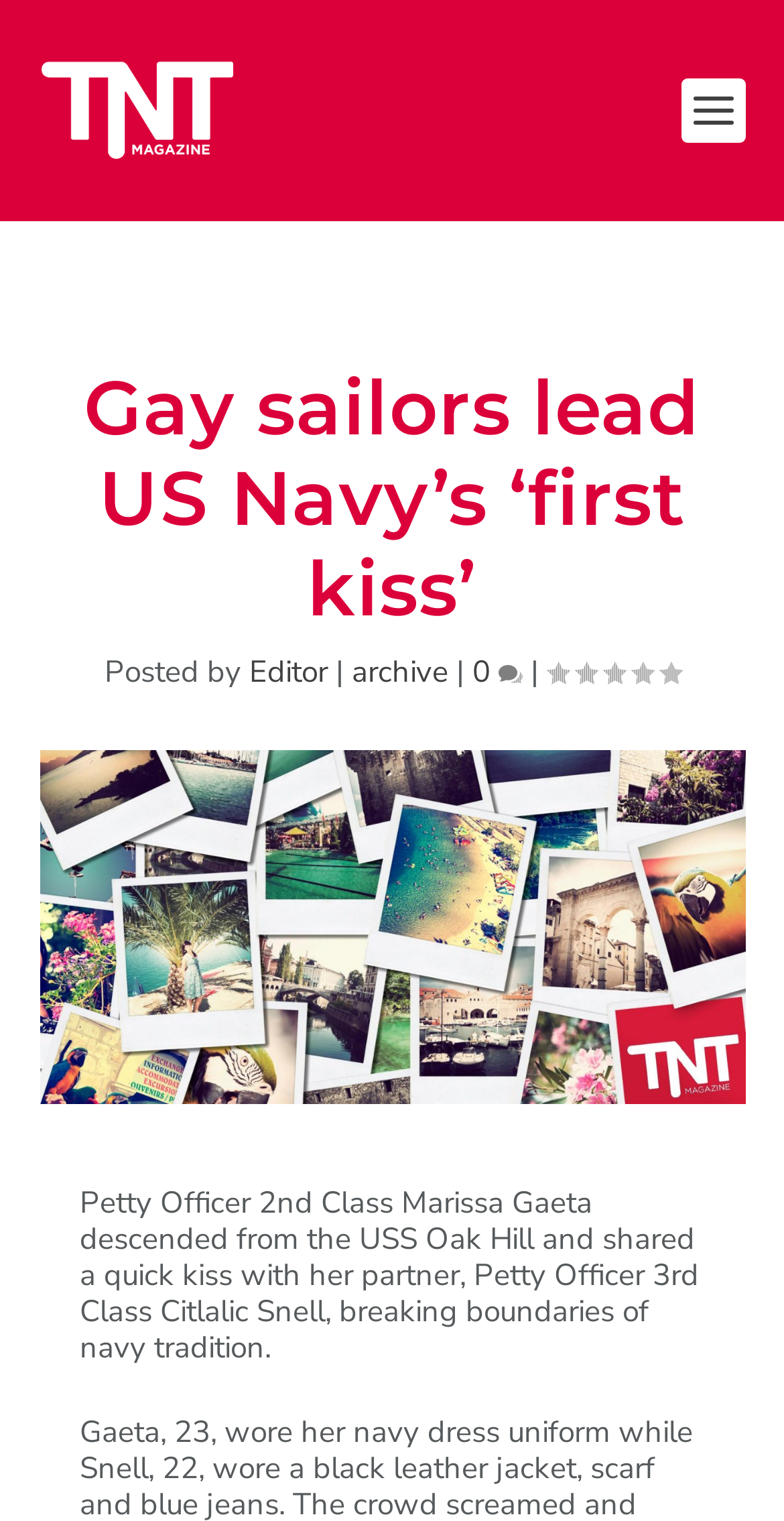Identify the bounding box of the UI element described as follows: "alt="TNT Magazine"". Provide the coordinates as four float numbers in the range of 0 to 1 [left, top, right, bottom].

[0.05, 0.04, 0.3, 0.106]